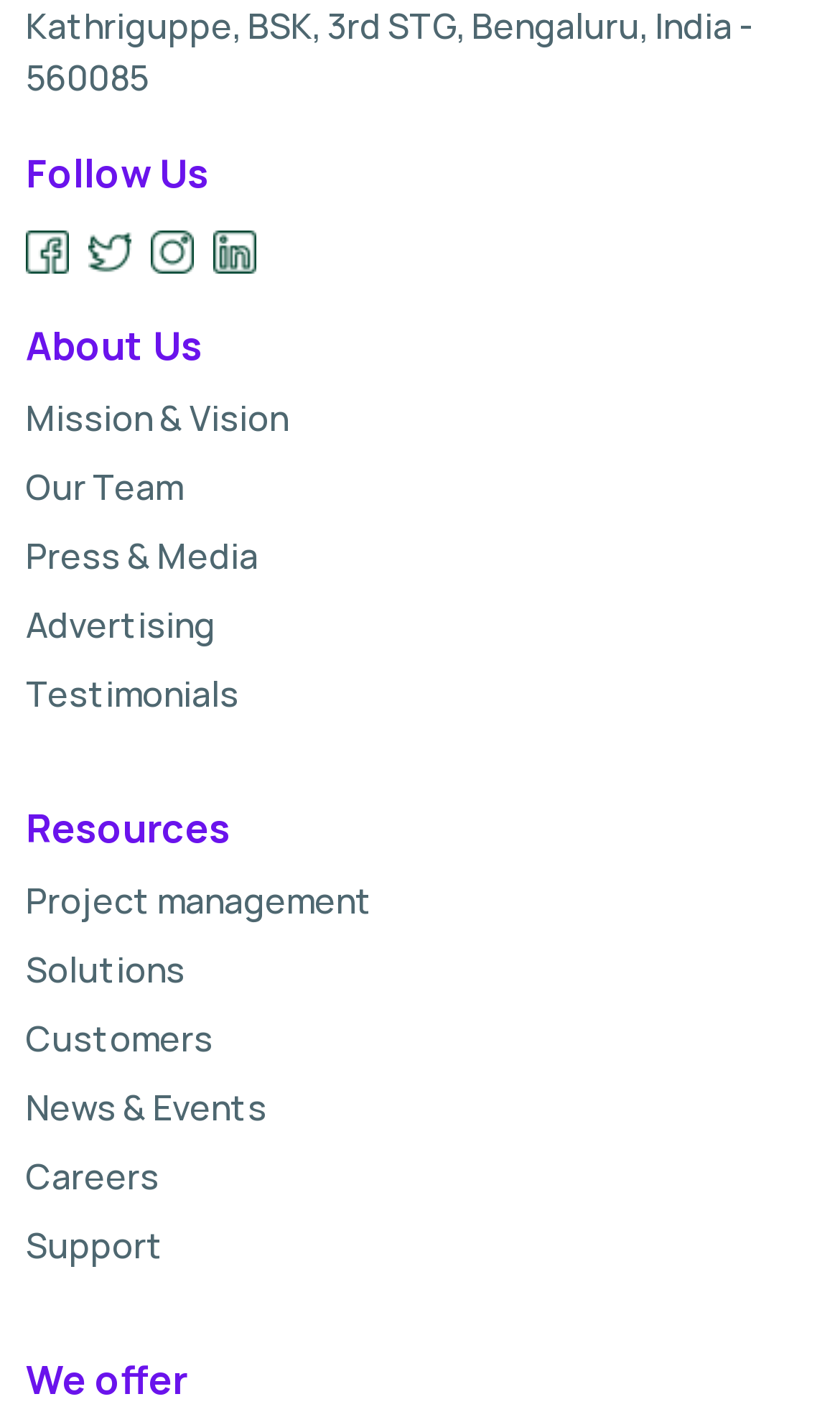Please determine the bounding box coordinates for the UI element described here. Use the format (top-left x, top-left y, bottom-right x, bottom-right y) with values bounded between 0 and 1: Mission & Vision

[0.031, 0.276, 0.344, 0.313]